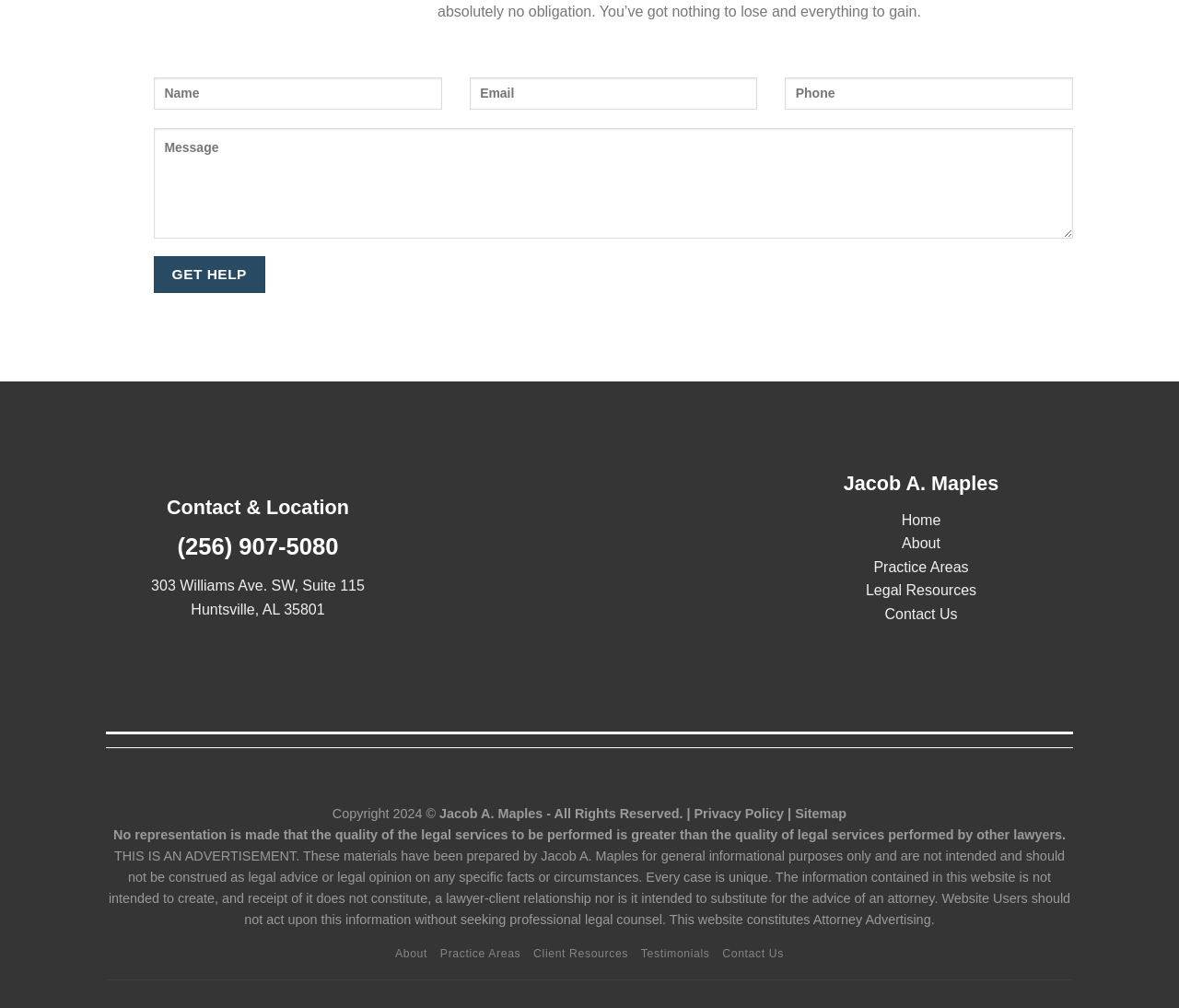Please identify the bounding box coordinates of where to click in order to follow the instruction: "View the Privacy Policy".

[0.589, 0.8, 0.665, 0.815]